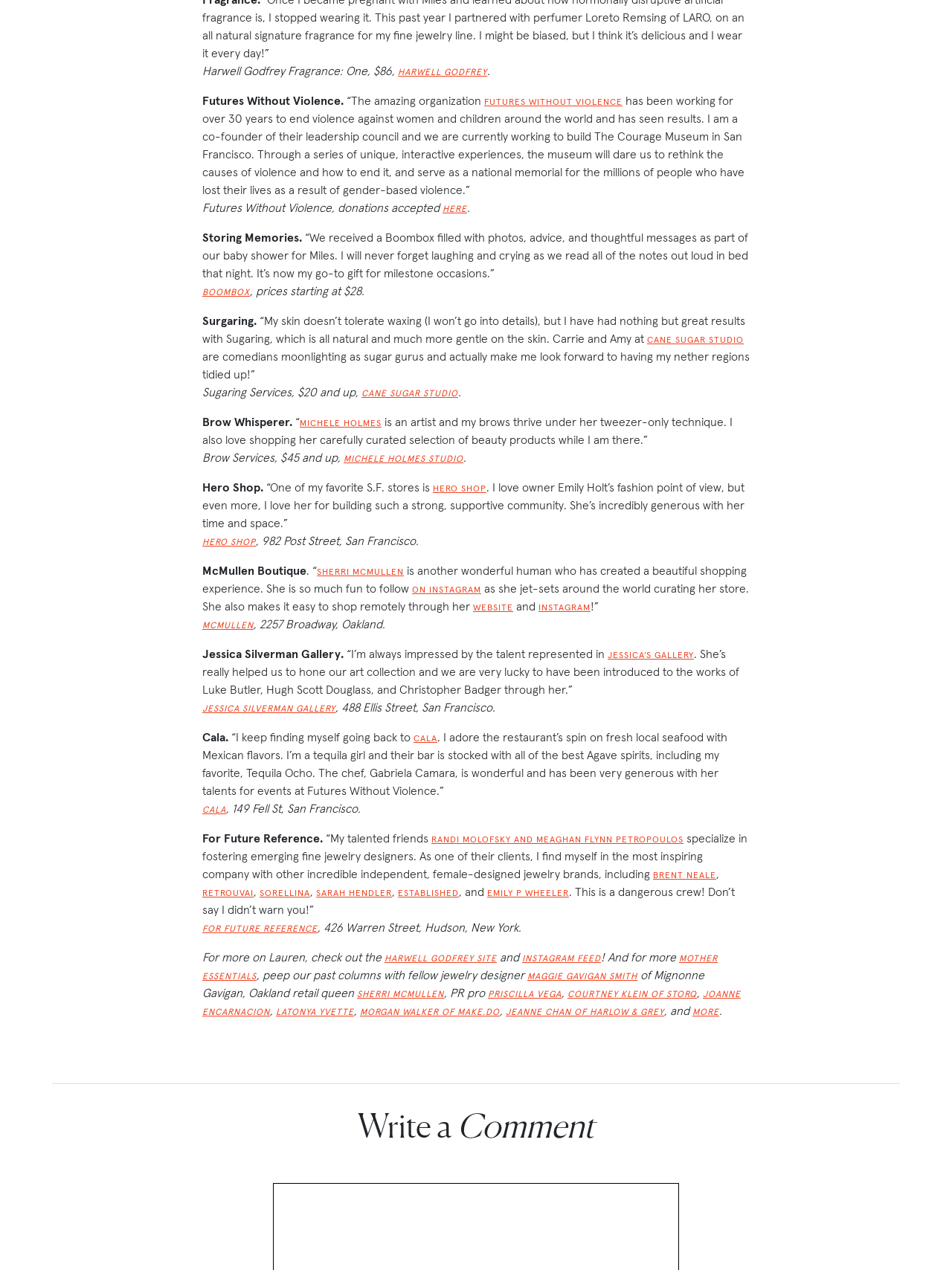Please identify the bounding box coordinates of the area that needs to be clicked to follow this instruction: "Learn more about Boombox".

[0.212, 0.225, 0.262, 0.234]